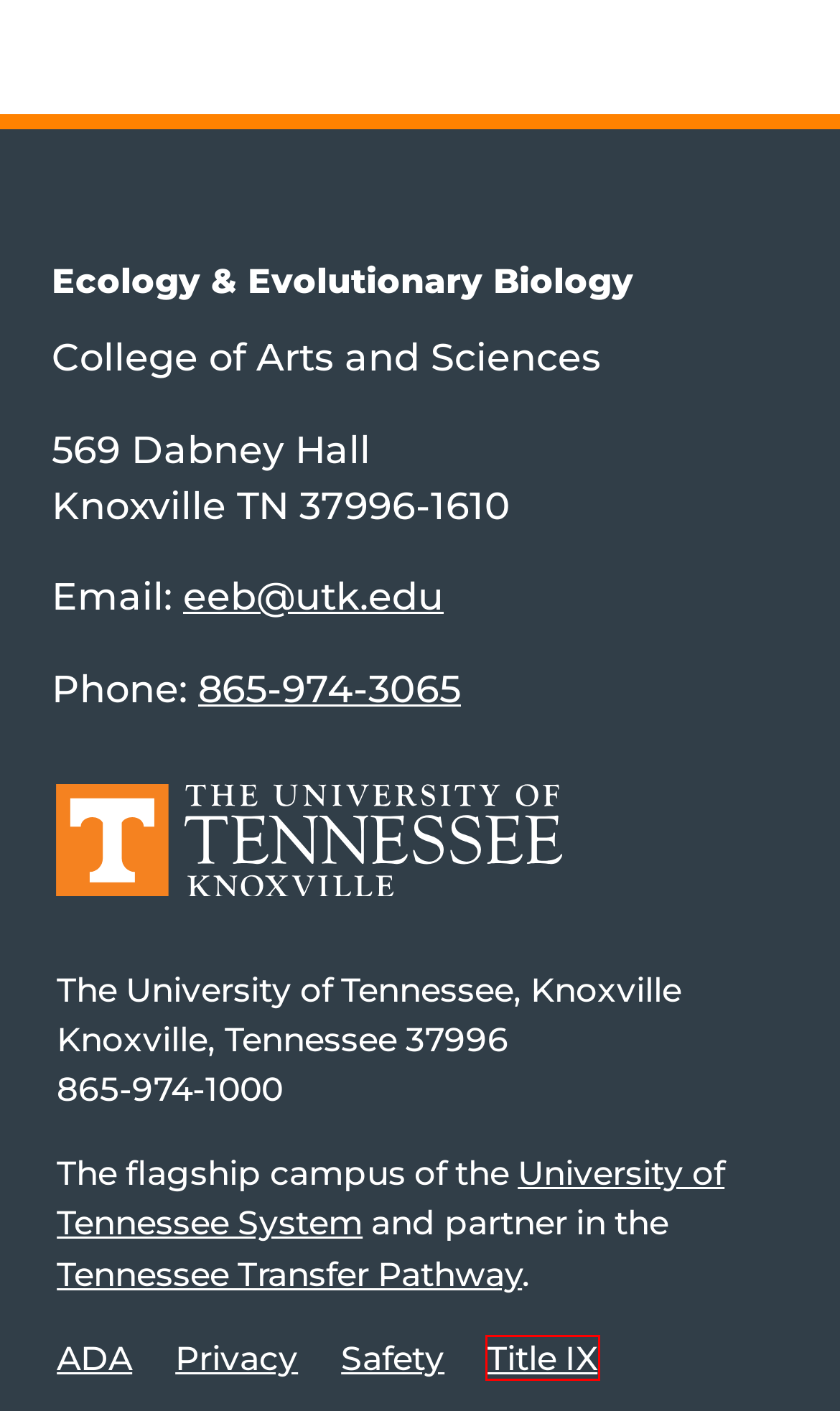Look at the given screenshot of a webpage with a red rectangle bounding box around a UI element. Pick the description that best matches the new webpage after clicking the element highlighted. The descriptions are:
A. MAIN Archives - Ecology & Evolutionary Biology
B. Public Safety | The University of Tennessee, Knoxville
C. undergraduate Archives - Ecology & Evolutionary Biology
D. Office of Title IX | The University of Tennessee
E. Accessibility, Accommodations, and ADA Compliance - Equal Opportunity and Accessibility
F. award Archives - Ecology & Evolutionary Biology
G. TN Transfer Pathway | From Here to Career
H. The University of Tennessee System

D